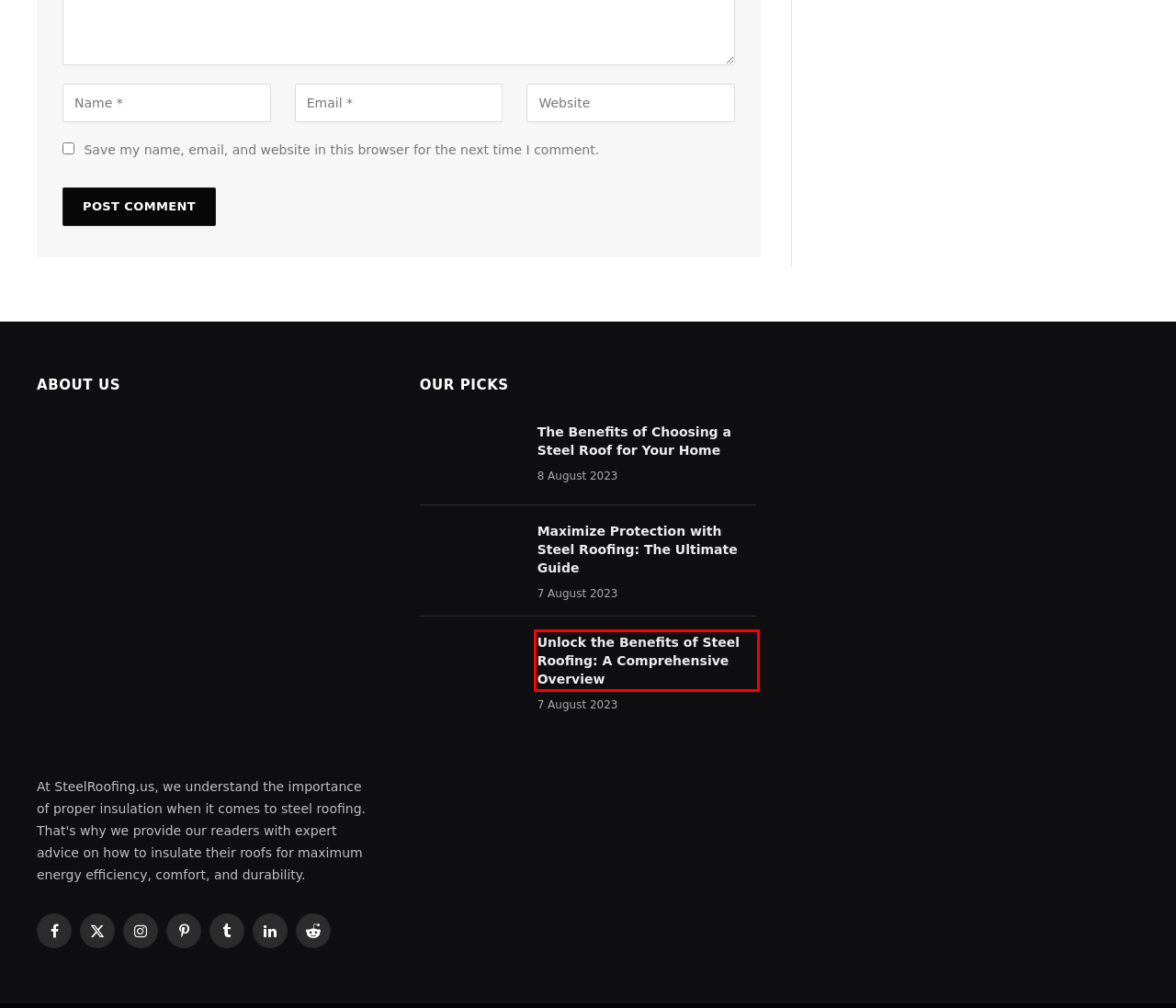After examining the screenshot of a webpage with a red bounding box, choose the most accurate webpage description that corresponds to the new page after clicking the element inside the red box. Here are the candidates:
A. Privacy Policy - Steel Roofing
B. Unlock the Benefits of Steel Roofing: A Comprehensive Overview - Steel Roofing
C. Fireproof Insulation: What It Is and How It Works - Steel Roofing
D. Steel Roofing - Steel Roofing
E. Maximize Protection with Steel Roofing: The Ultimate Guide - Steel Roofing
F. soil layers - Steel Roofing
G. The Benefits of Choosing a Steel Roof for Your Home - Steel Roofing
H. Soundproofing - Steel Roofing

B